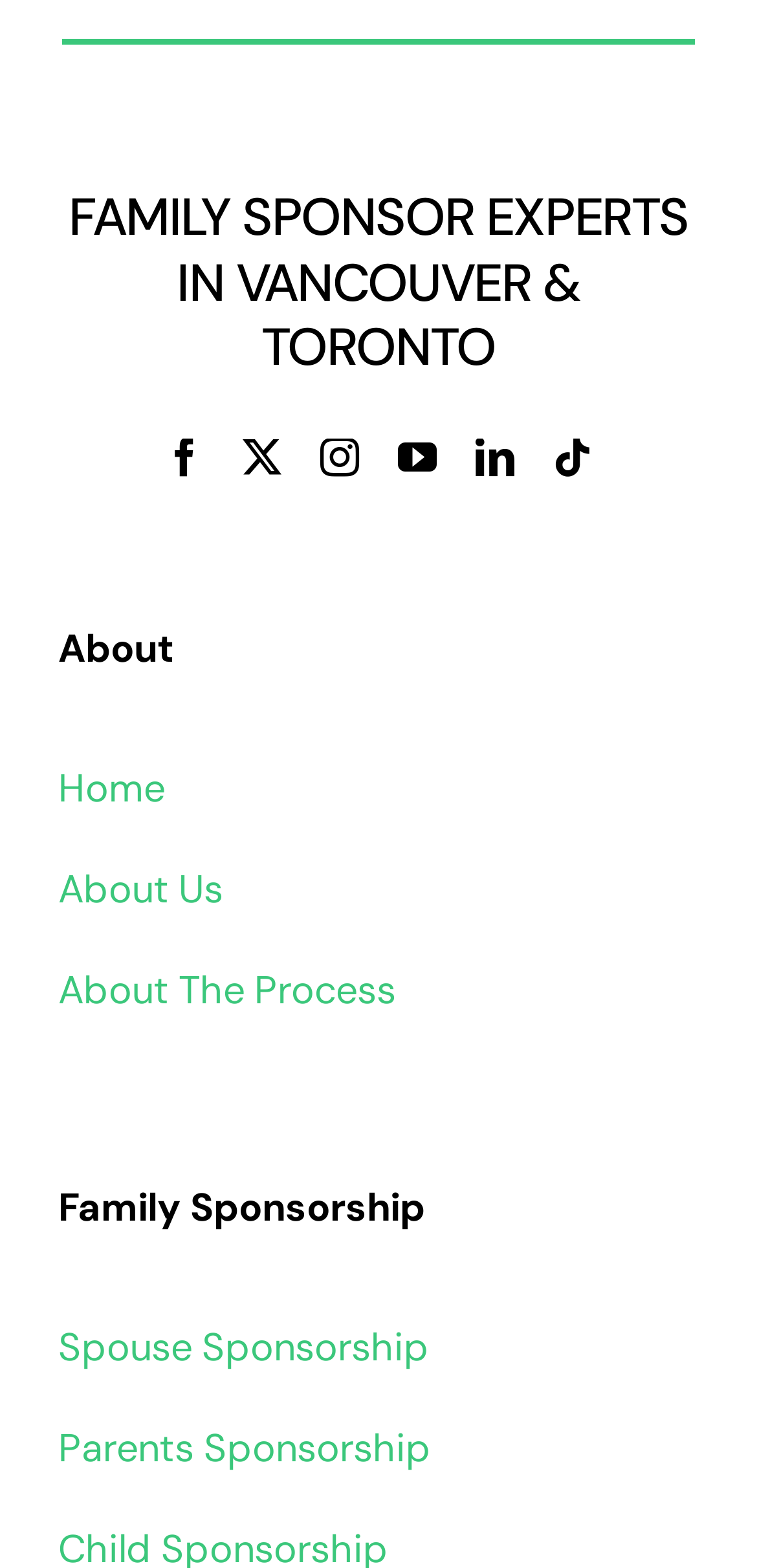Specify the bounding box coordinates (top-left x, top-left y, bottom-right x, bottom-right y) of the UI element in the screenshot that matches this description: Home

[0.077, 0.487, 0.218, 0.519]